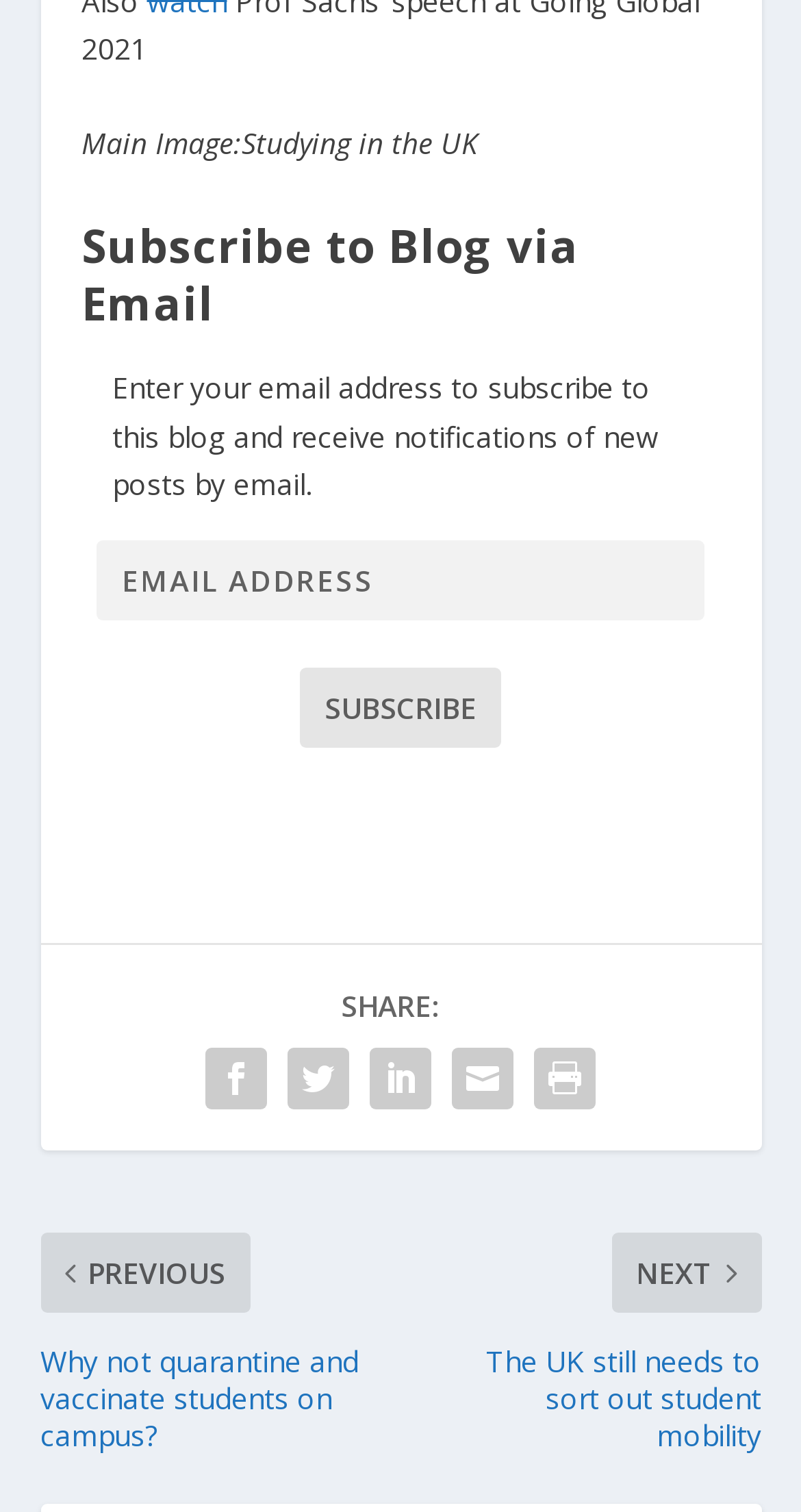Using the webpage screenshot and the element description Subscribe, determine the bounding box coordinates. Specify the coordinates in the format (top-left x, top-left y, bottom-right x, bottom-right y) with values ranging from 0 to 1.

[0.374, 0.441, 0.626, 0.494]